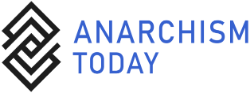What industry is the article discussing?
From the screenshot, supply a one-word or short-phrase answer.

Care industry